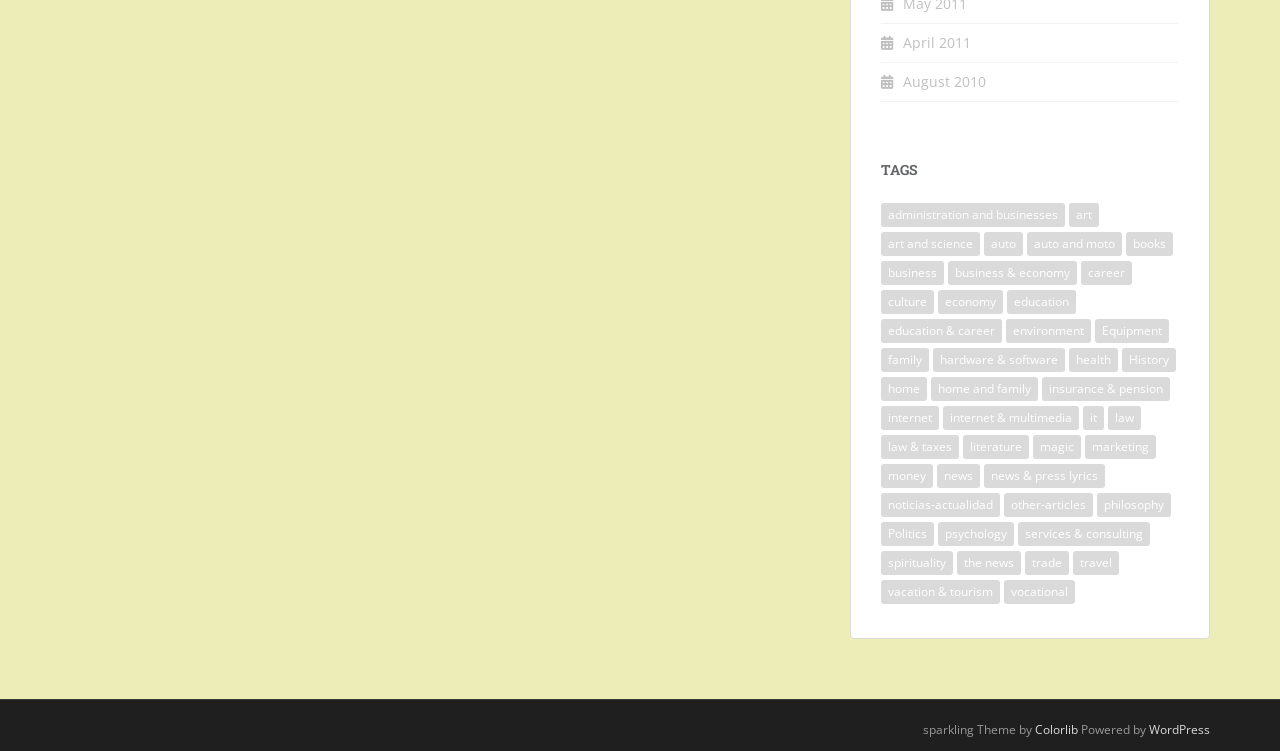Find the bounding box coordinates of the area that needs to be clicked in order to achieve the following instruction: "Read 'news'". The coordinates should be specified as four float numbers between 0 and 1, i.e., [left, top, right, bottom].

[0.732, 0.618, 0.766, 0.65]